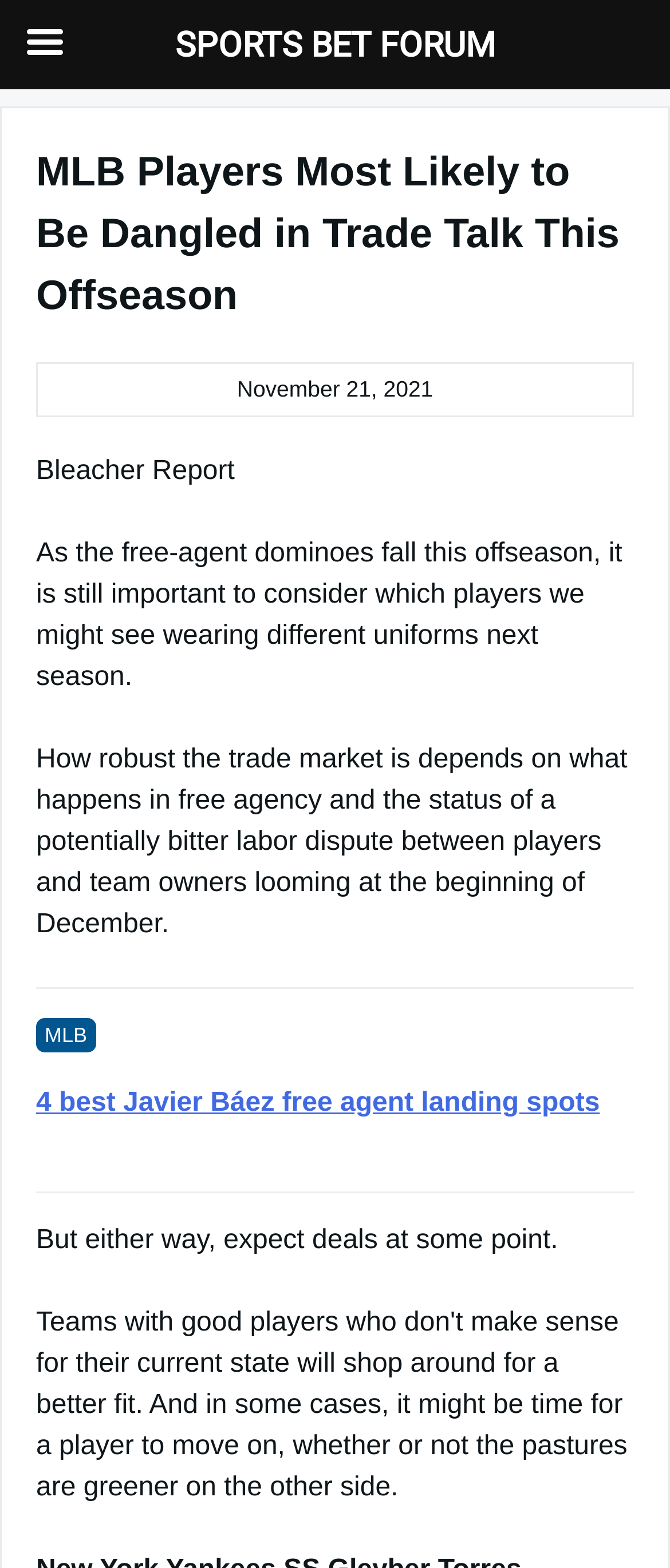What is the current status of the labor dispute?
Using the image, respond with a single word or phrase.

Looming